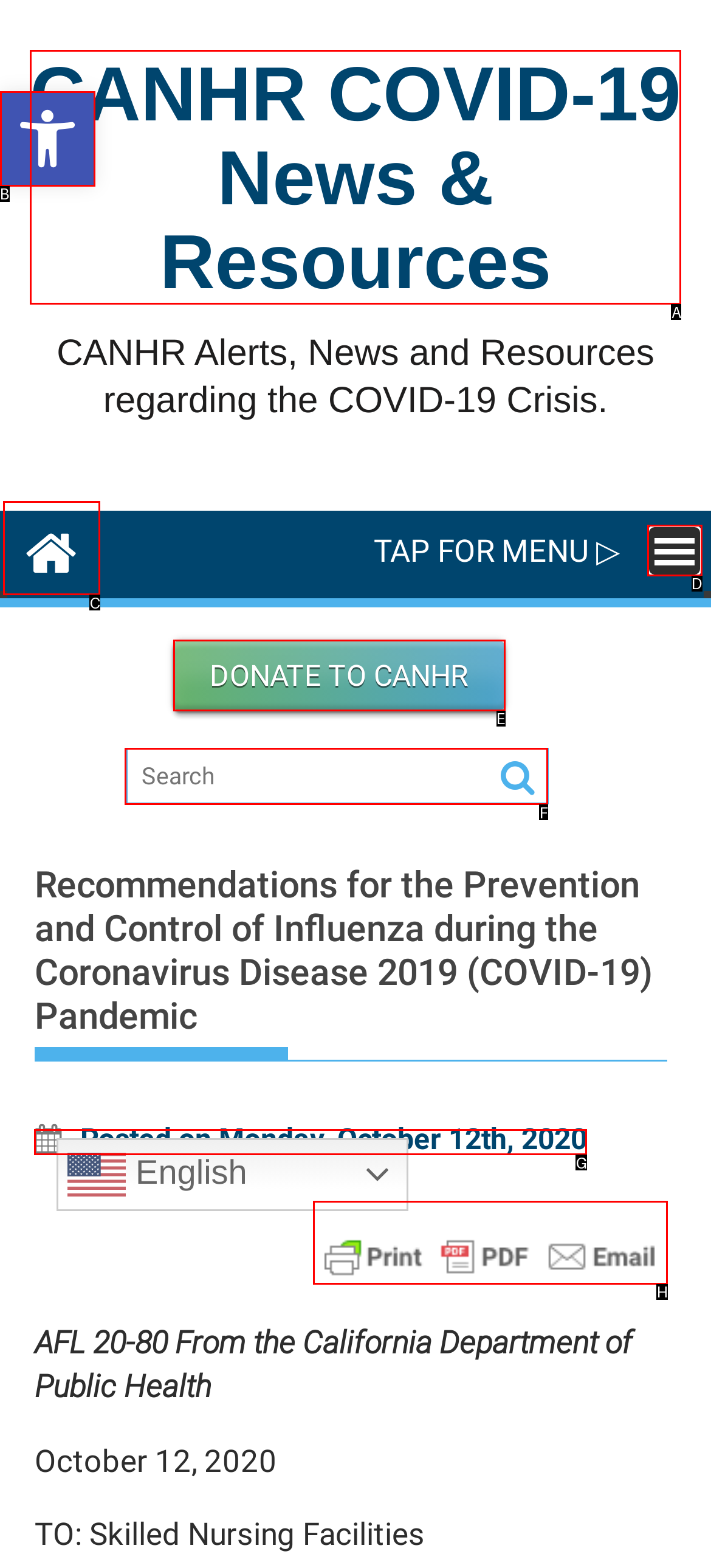Please identify the correct UI element to click for the task: Print the page Respond with the letter of the appropriate option.

H